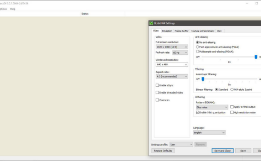Please examine the image and provide a detailed answer to the question: What is the purpose of the sliders and checkboxes?

The sliders and checkboxes are located on the right side of the interface, and are used to adjust specific settings such as texture, anti-aliasing, and window size. This is evident from the description of the interface, which states that these controls are used to configure essential graphical parameters to enhance the gaming experience.